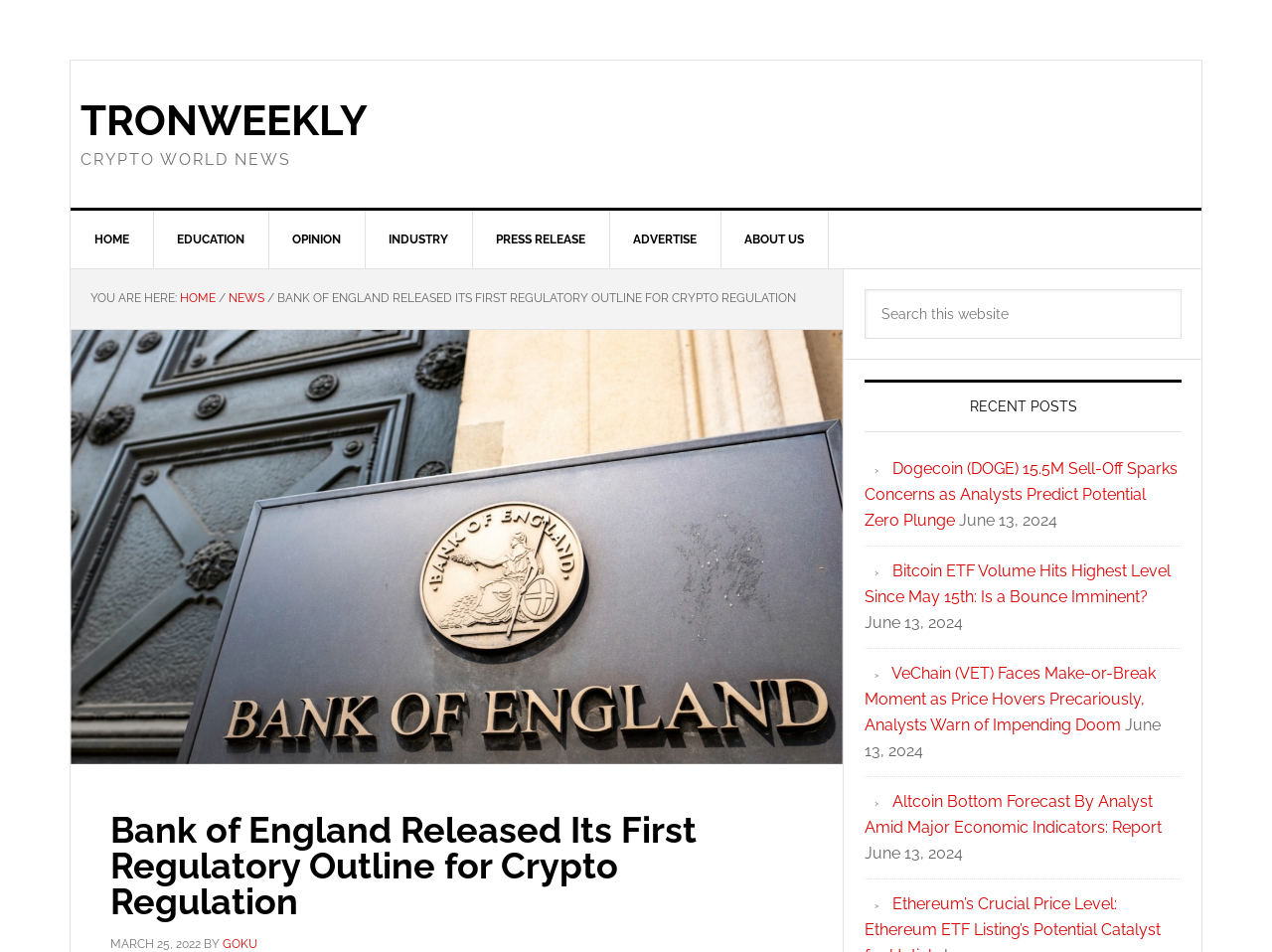Please determine the bounding box coordinates for the element that should be clicked to follow these instructions: "Click on Express Plus Examiners".

None